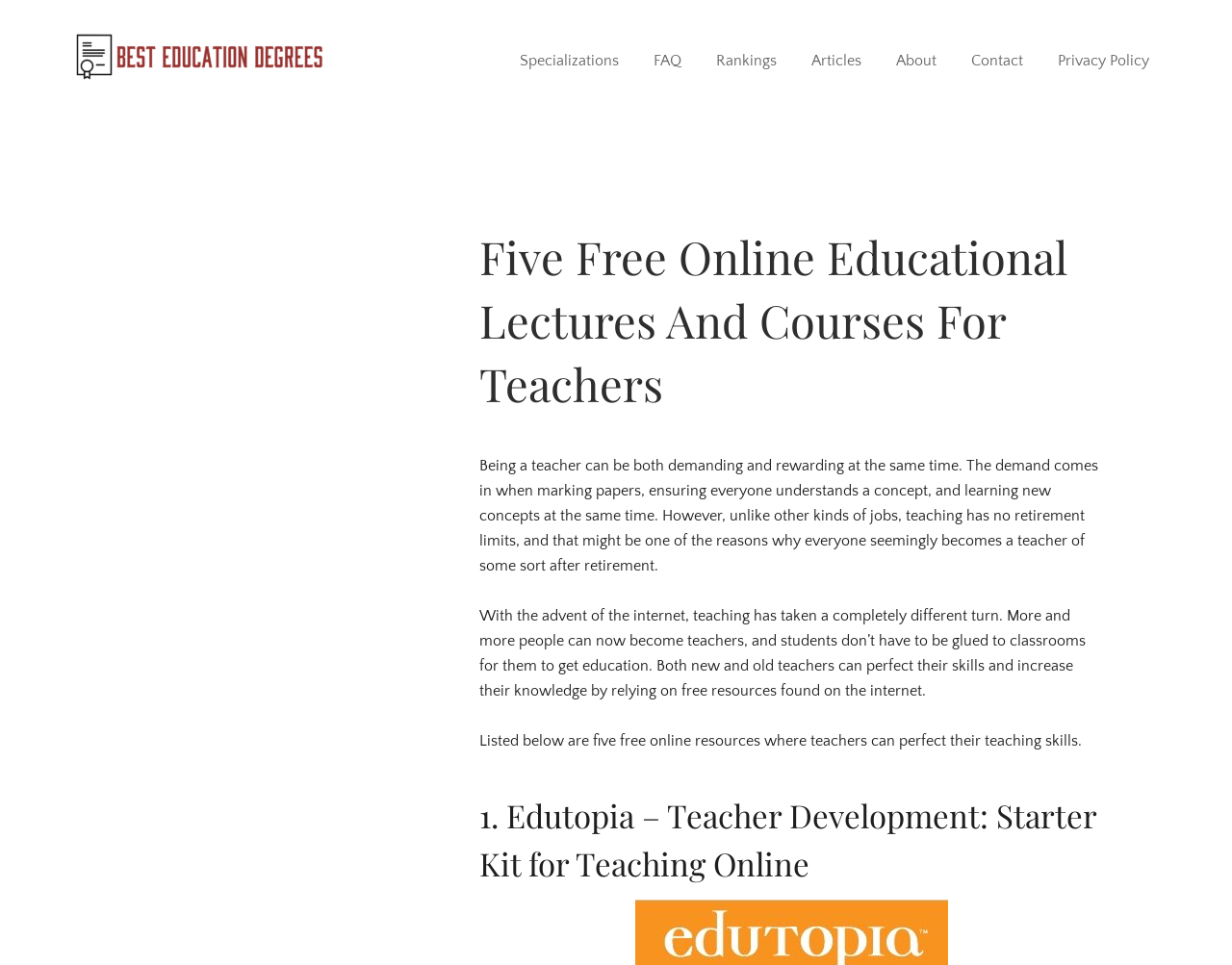Please find the bounding box coordinates (top-left x, top-left y, bottom-right x, bottom-right y) in the screenshot for the UI element described as follows: Log In

None